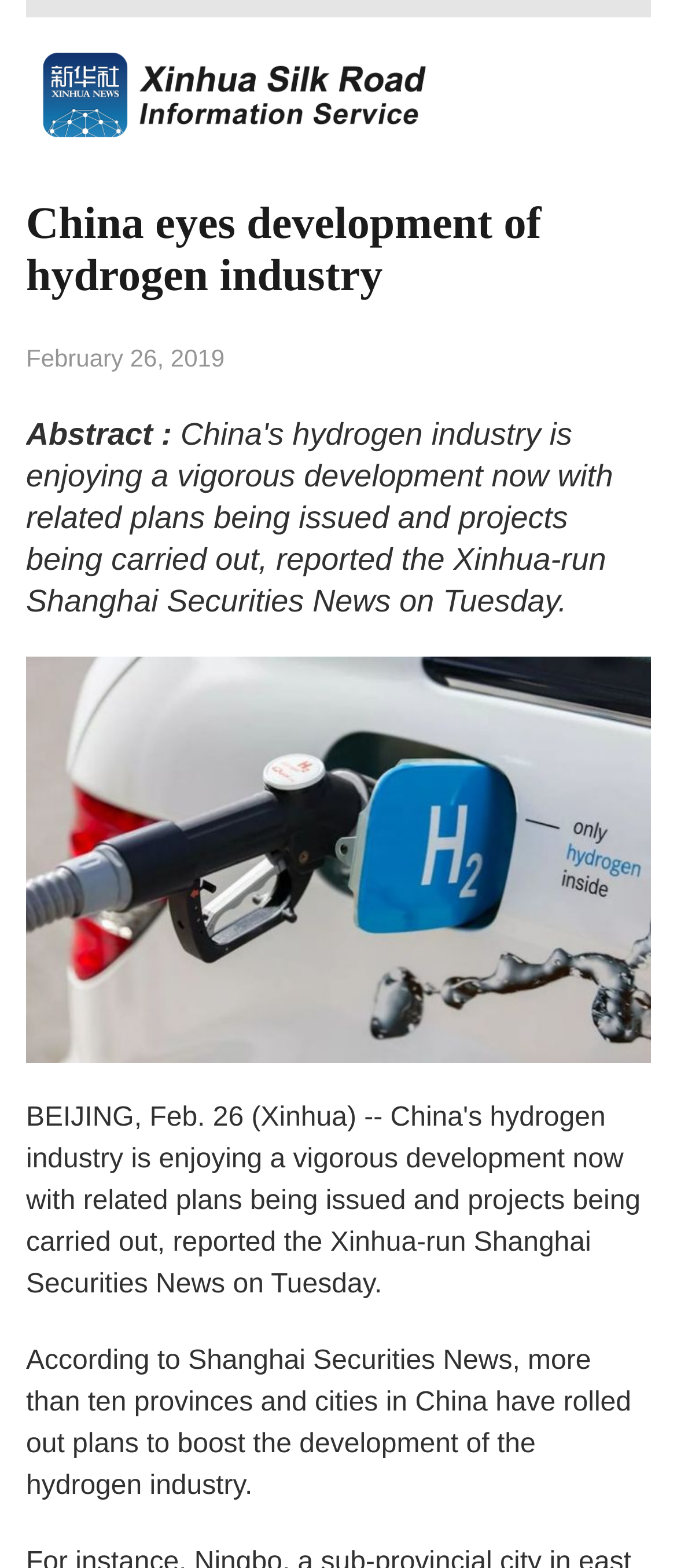What is the date of the news article?
Provide a thorough and detailed answer to the question.

I found the date of the news article by looking at the StaticText element with the content 'February 26, 2019' which is located at the top of the webpage, below the main heading.